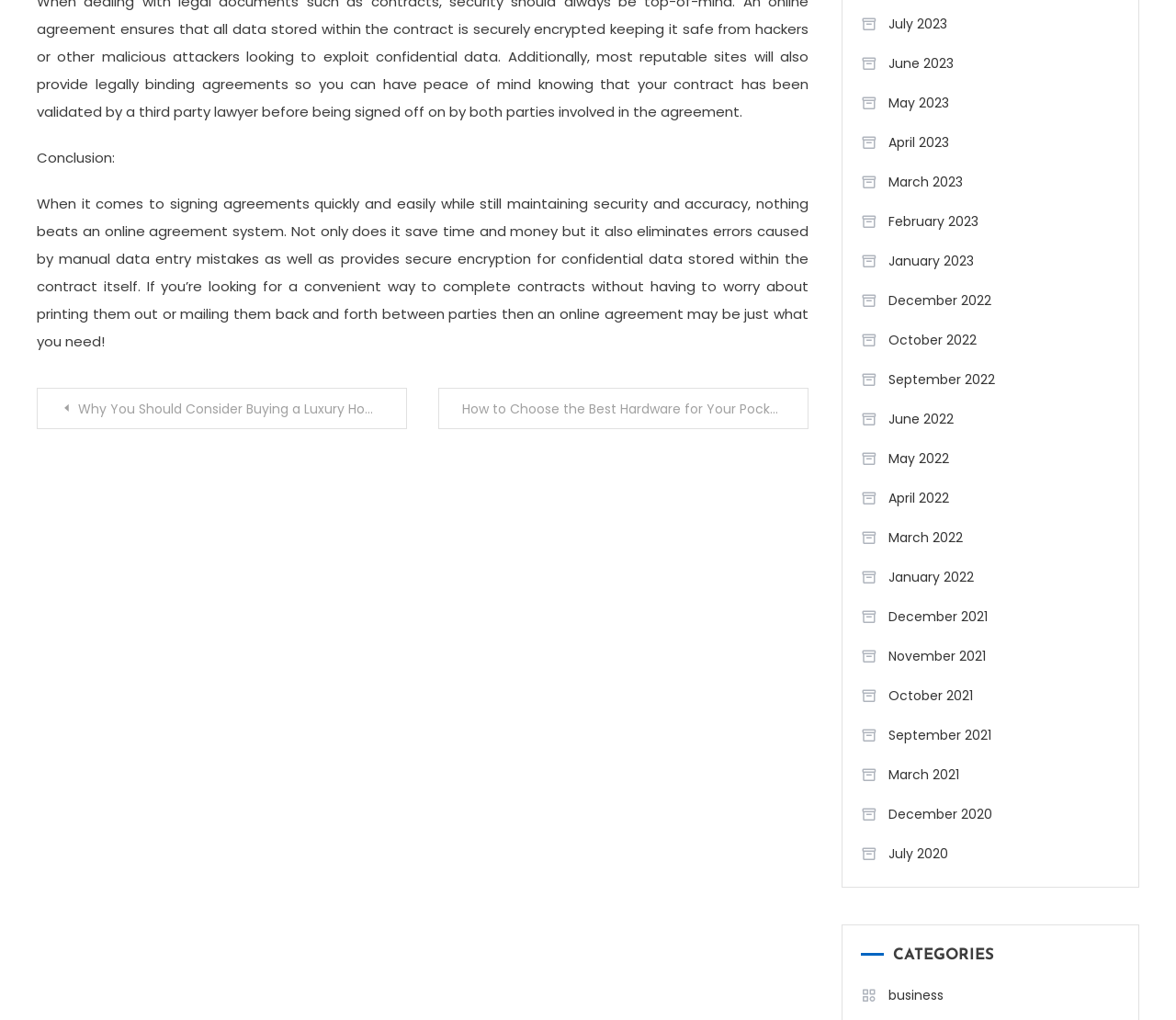Please provide a brief answer to the question using only one word or phrase: 
What is the purpose of the links with calendar icons?

archive posts by month